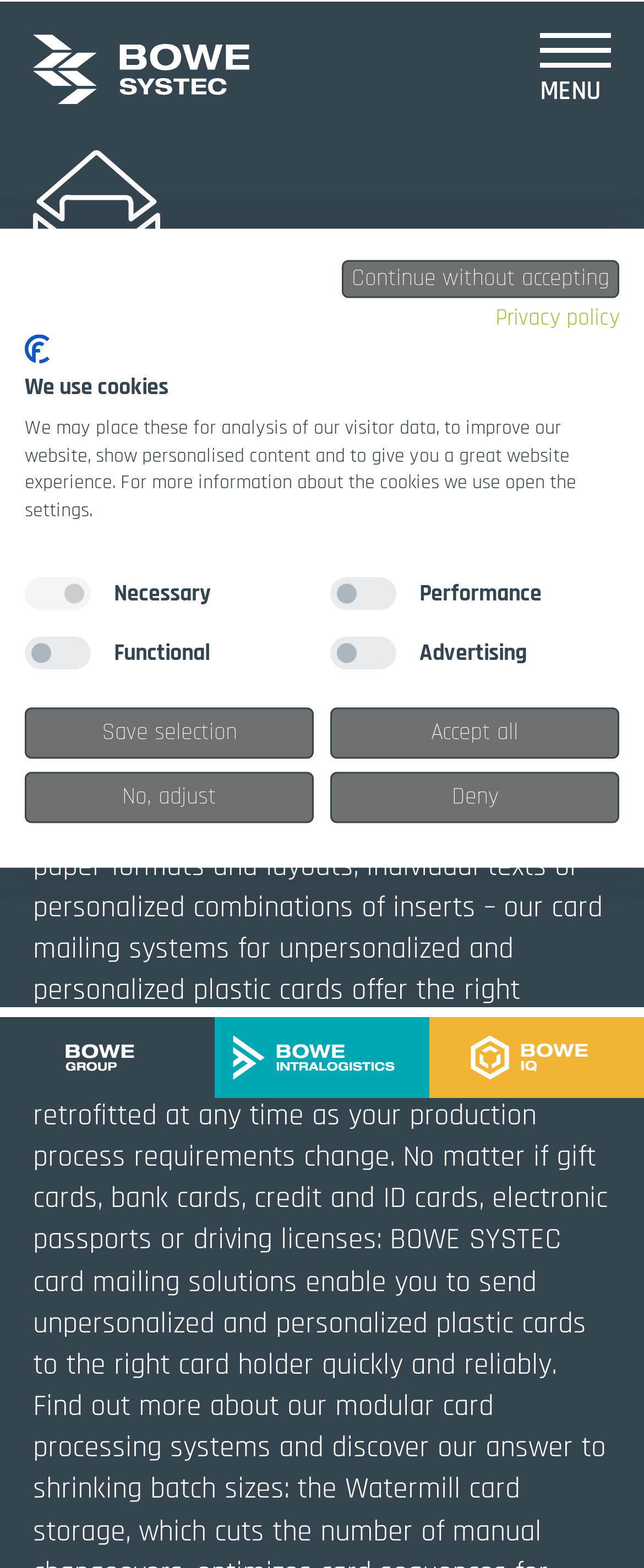How many main navigation links are there?
Give a single word or phrase answer based on the content of the image.

3